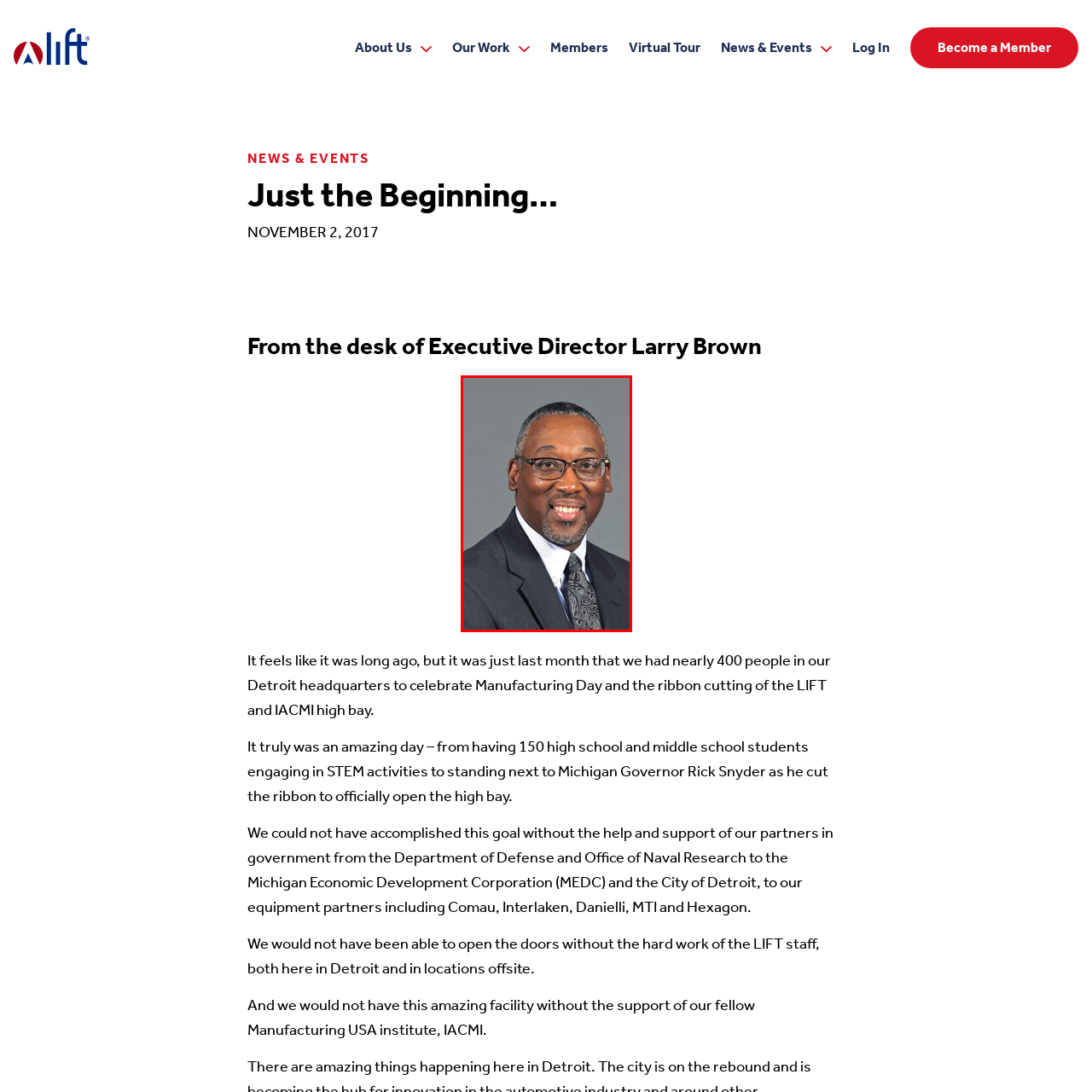What is the color of the man's suit jacket?
Analyze the highlighted section in the red bounding box of the image and respond to the question with a detailed explanation.

The caption describes the man's attire as a 'dark suit jacket over a white shirt', indicating that the suit jacket is dark in color.